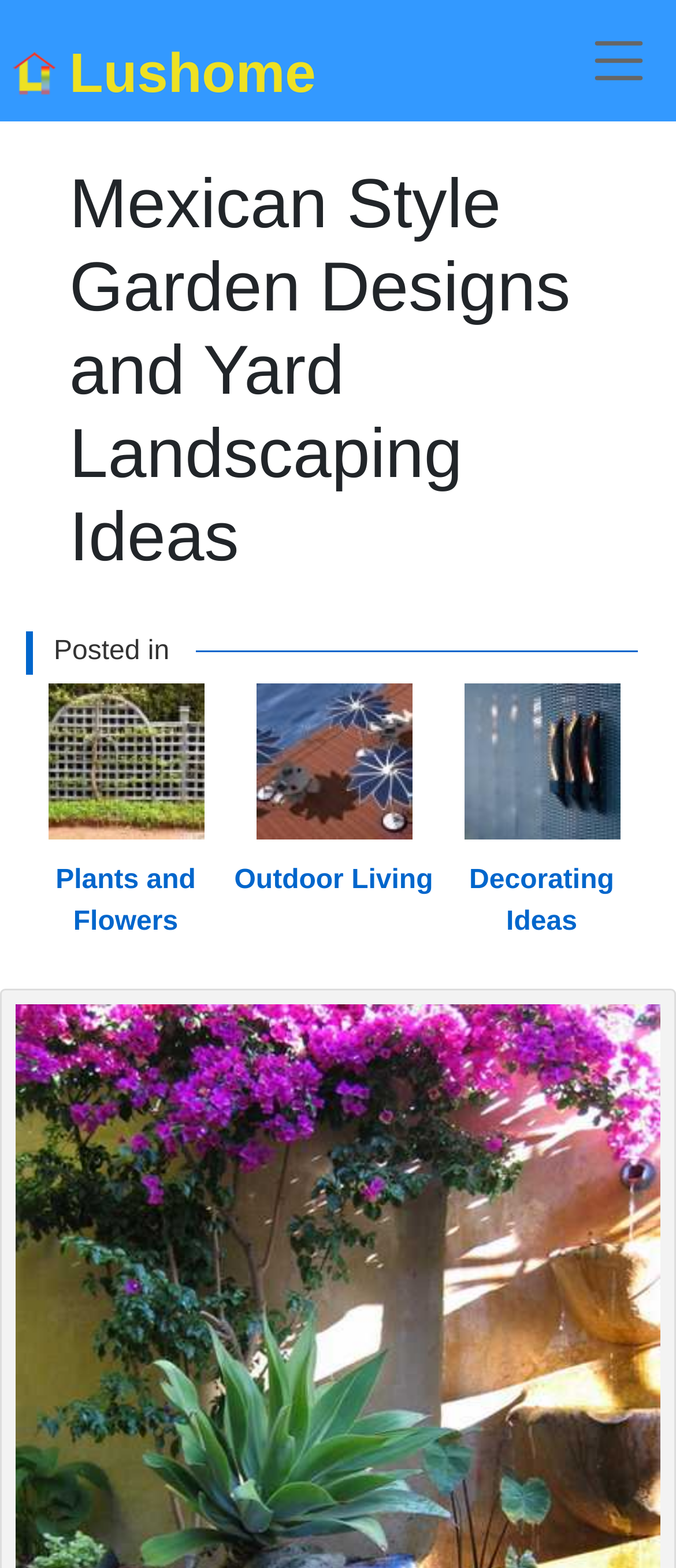For the following element description, predict the bounding box coordinates in the format (top-left x, top-left y, bottom-right x, bottom-right y). All values should be floating point numbers between 0 and 1. Description: aria-label="Toggle navigation"

[0.831, 0.009, 1.0, 0.069]